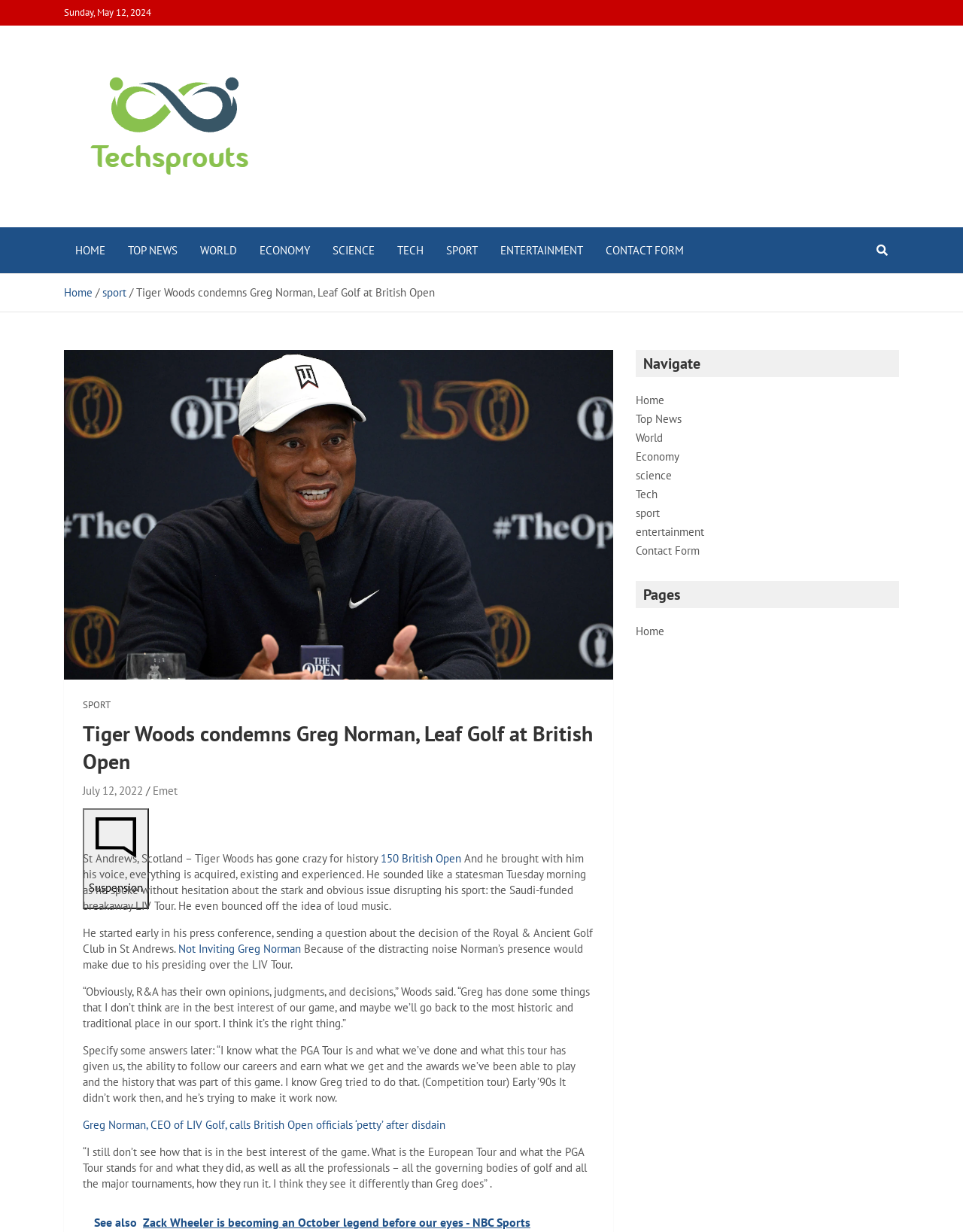Please identify the bounding box coordinates for the region that you need to click to follow this instruction: "Click on the 'HOME' link".

[0.066, 0.185, 0.121, 0.222]